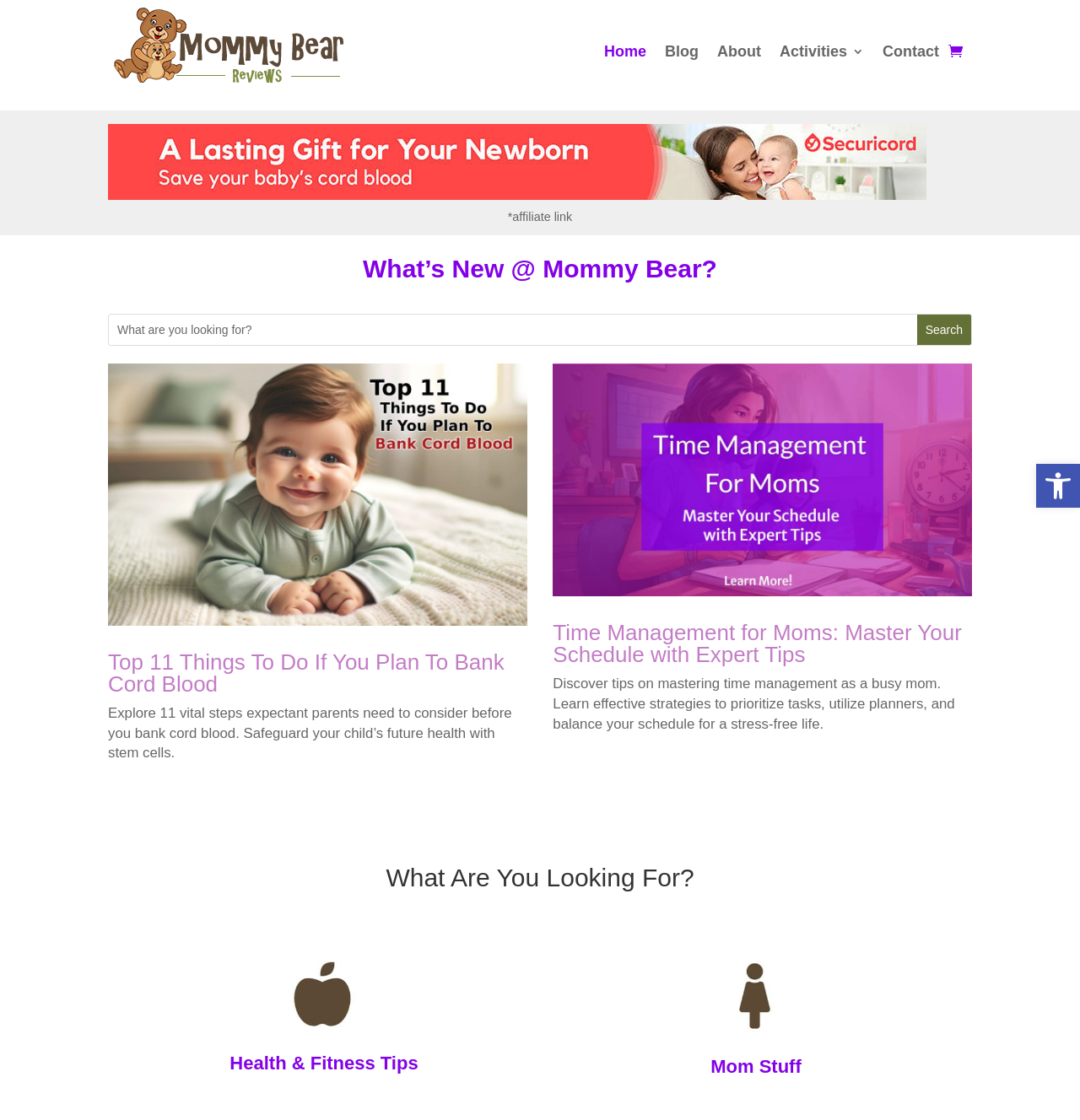Provide a short answer to the following question with just one word or phrase: What is the purpose of the search bar?

To search the website